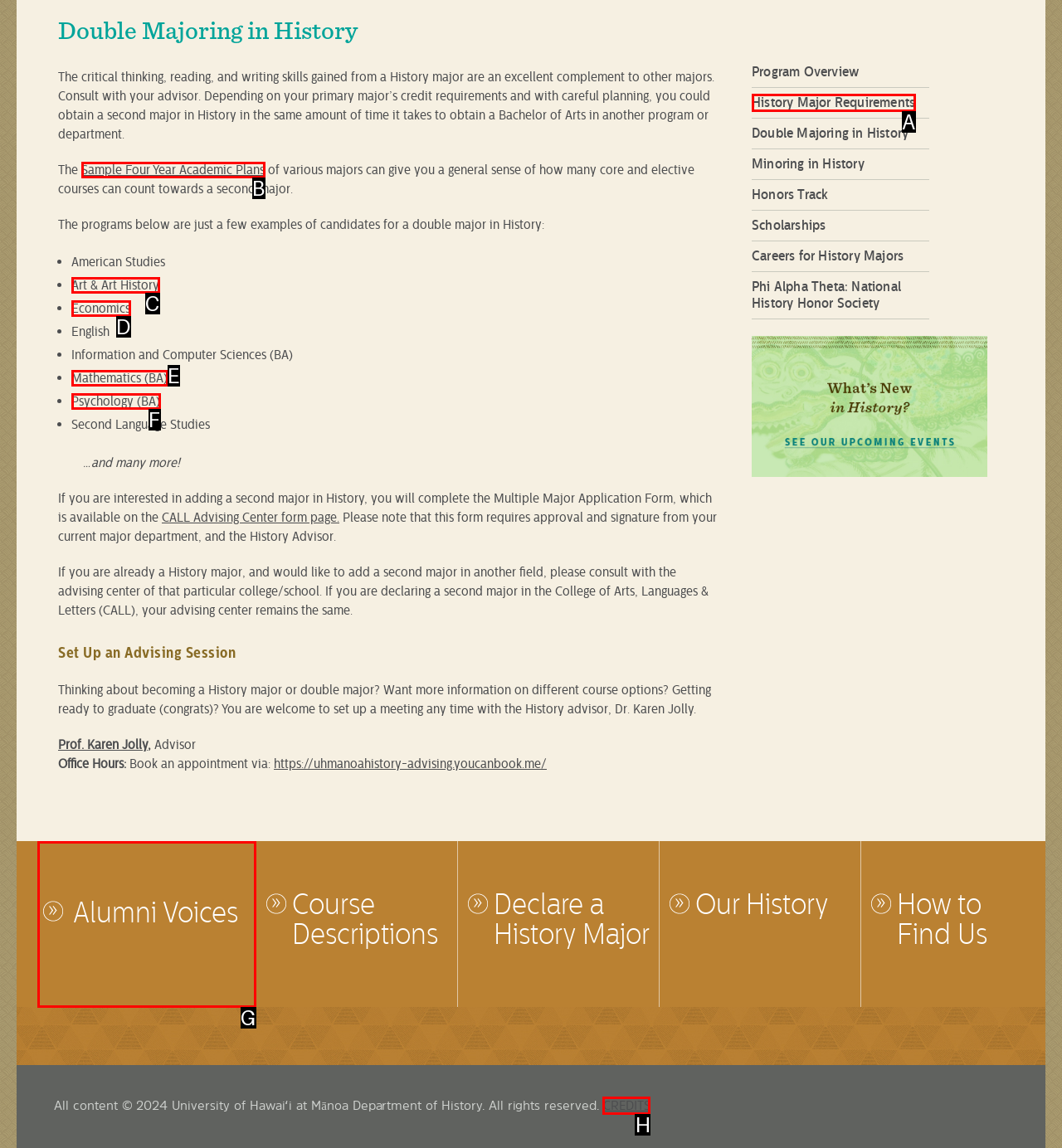Identify the matching UI element based on the description: Sample Four Year Academic Plans
Reply with the letter from the available choices.

B